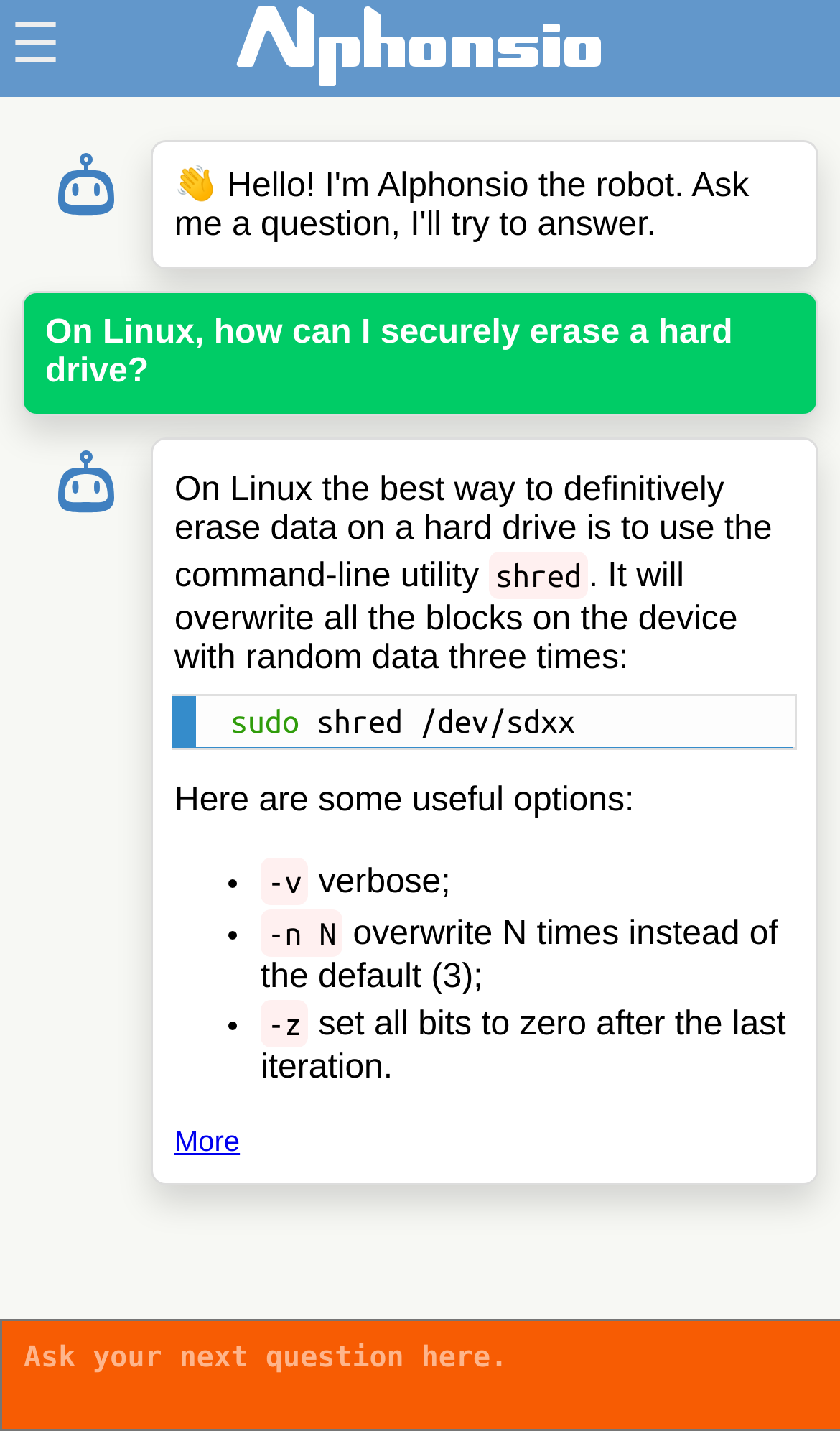Identify the bounding box coordinates for the UI element described by the following text: "Patient Info". Provide the coordinates as four float numbers between 0 and 1, in the format [left, top, right, bottom].

None